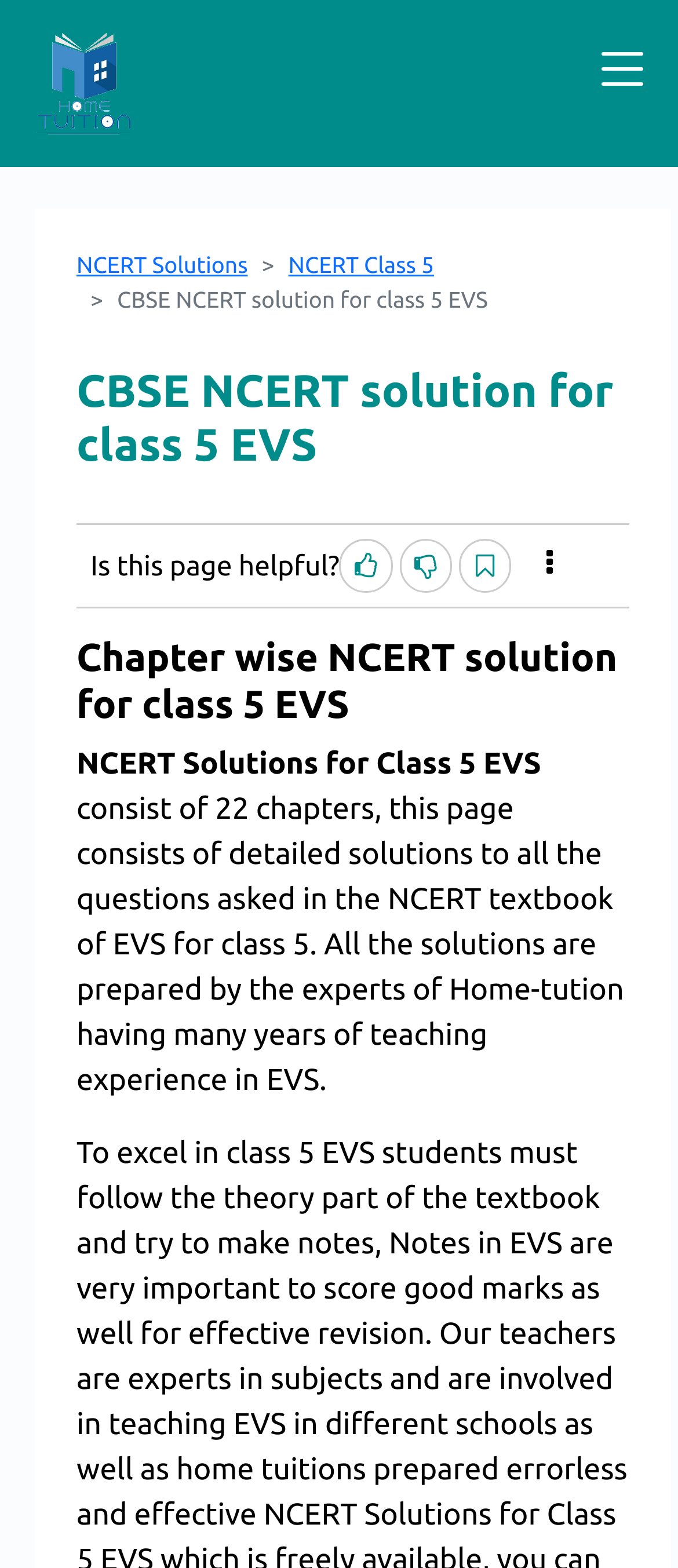Please use the details from the image to answer the following question comprehensively:
What is the purpose of this webpage?

The webpage content, including the heading 'CBSE NCERT solution for class 5 EVS' and the static text 'NCERT Solutions for Class 5 EVS', suggests that the purpose of this webpage is to provide NCERT solutions for class 5 EVS.